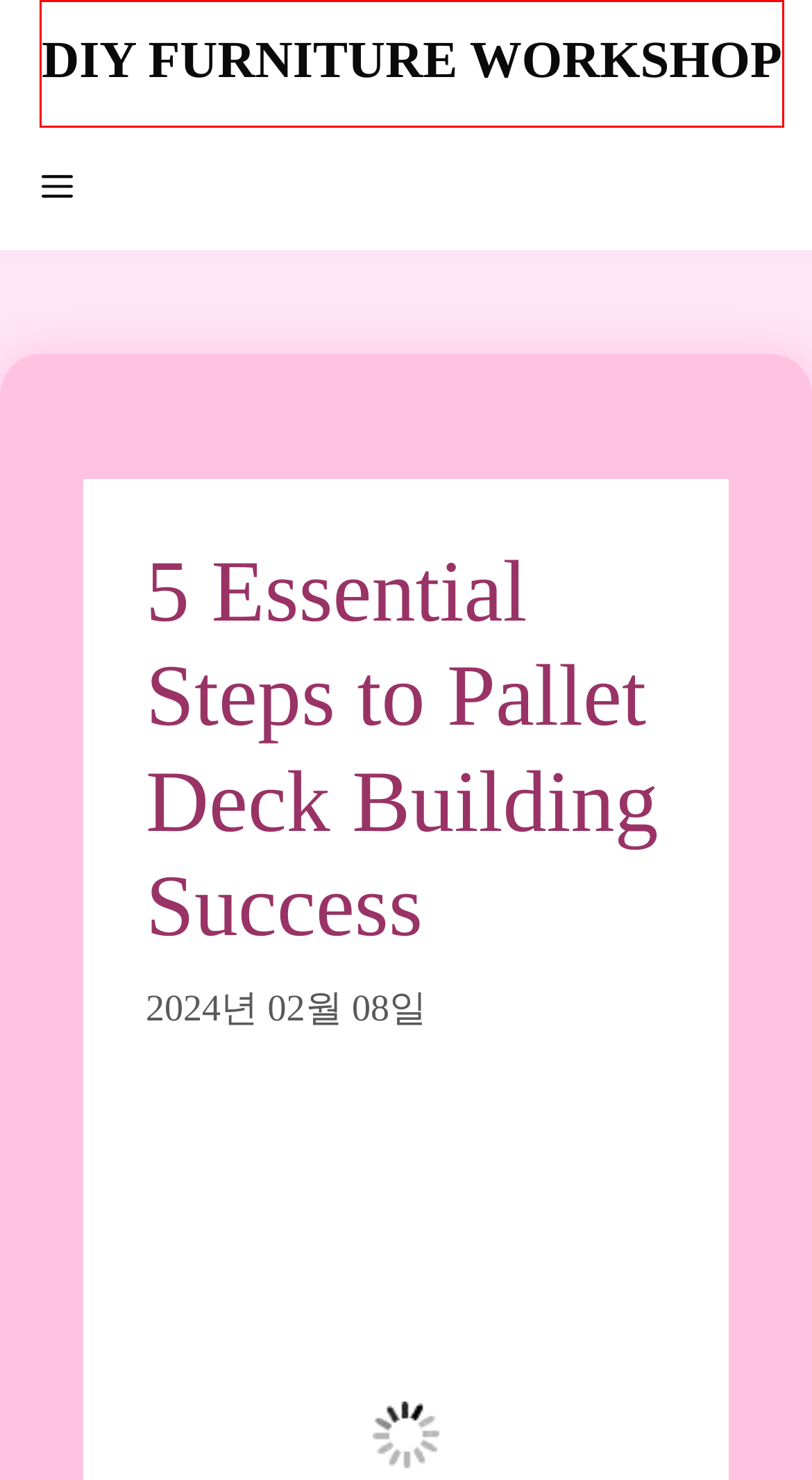Inspect the provided webpage screenshot, concentrating on the element within the red bounding box. Select the description that best represents the new webpage after you click the highlighted element. Here are the candidates:
A. recycled furniture - DIY Furniture Workshop
B. Custom Furniture Design - DIY Furniture Workshop
C. DIY Furniture Workshop - Welcome to DIY Furniture Workshop
D. diy sofa - DIY Furniture Workshop
E. Eco-plastic - DIY Furniture Workshop
F. Simple Deck Building Plans: A Step-by-Step Guide
G. home furnishing - DIY Furniture Workshop
H. Garden Bench - DIY Furniture Workshop

C